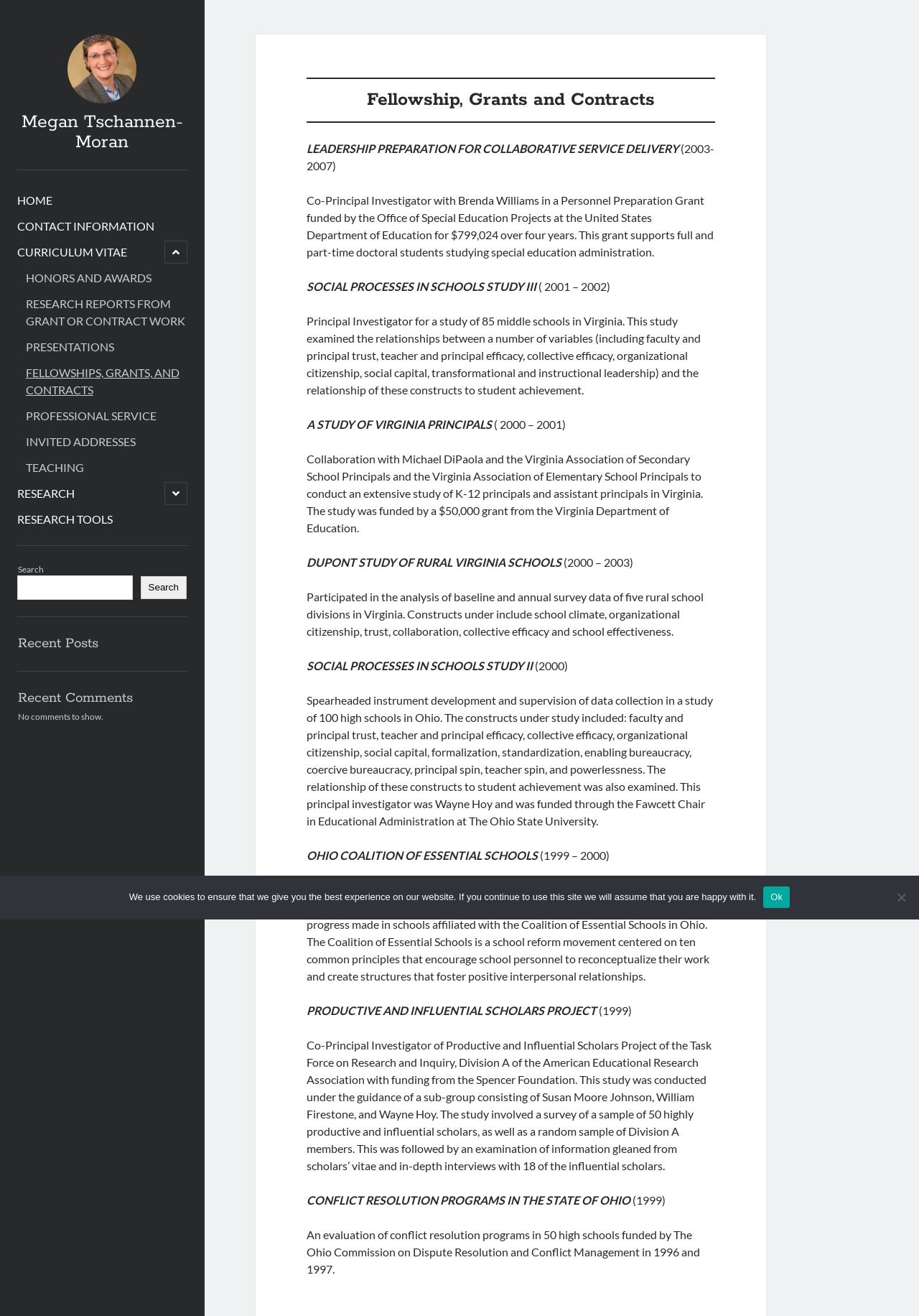Detail the various sections and features present on the webpage.

This webpage is about Megan Tschannen-Moran, likely a professional in the field of education. At the top, there is a navigation menu with links to "HOME", "CONTACT INFORMATION", "CURRICULUM VITAE", and other sections. Below the navigation menu, there is a button to open a child menu.

On the left side of the page, there is a sidebar with a search bar and headings for "Recent Posts" and "Recent Comments". Below the search bar, there is a section with no comments to show.

The main content of the page is divided into sections, each with a heading and descriptive text. The sections appear to be about research reports, grants, and contracts, as well as presentations and teaching experiences. There are several paragraphs of text describing specific projects and studies, including the "LEADERSHIP PREPARATION FOR COLLABORATIVE SERVICE DELIVERY" grant, the "SOCIAL PROCESSES IN SCHOOLS STUDY III", and the "DUPONT STUDY OF RURAL VIRGINIA SCHOOLS".

At the bottom of the page, there is a cookie notice dialog with a message about using cookies to ensure the best experience on the website. The dialog has an "Ok" button and a "No" button.